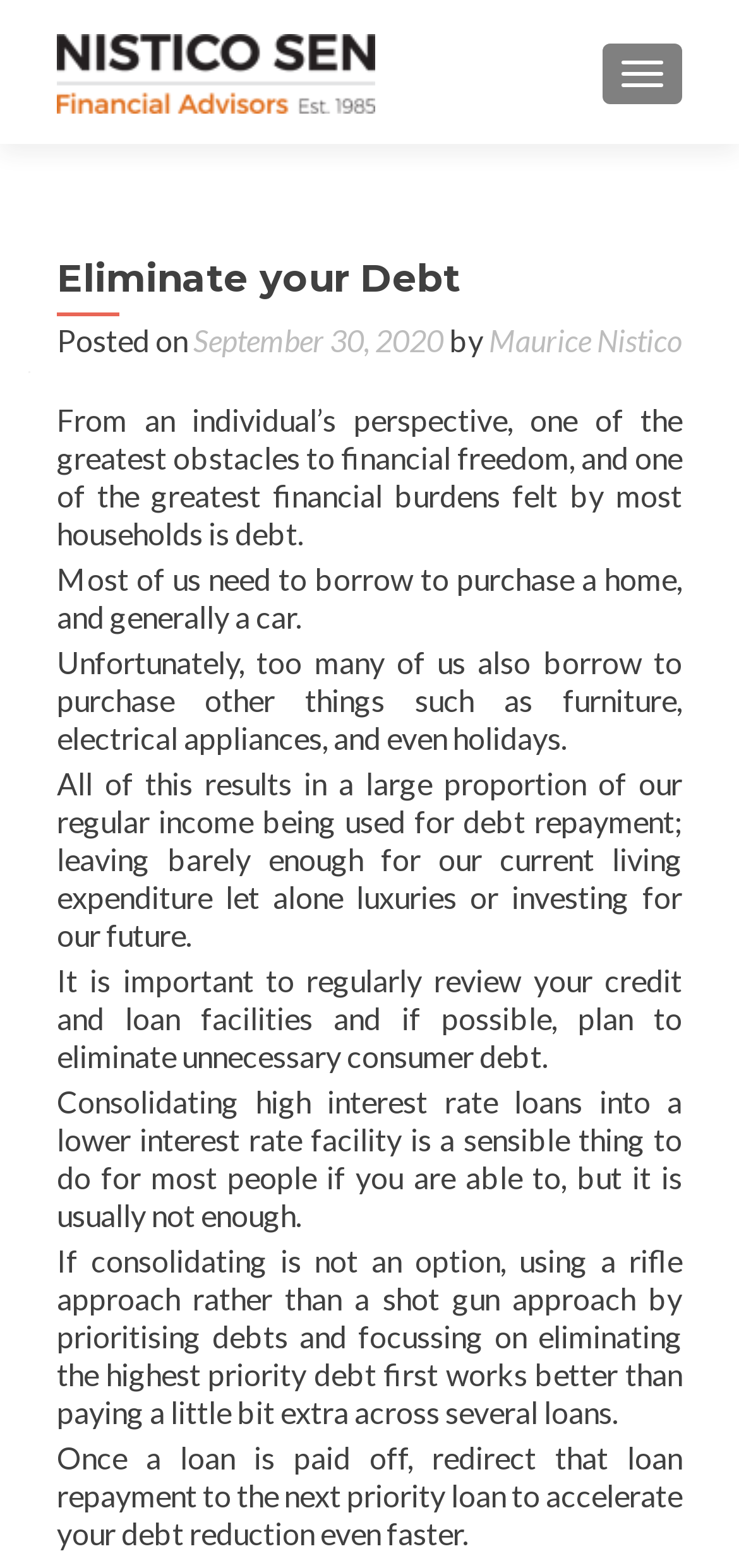Answer the question in a single word or phrase:
What should you do once a loan is paid off?

Redirect repayment to next priority loan